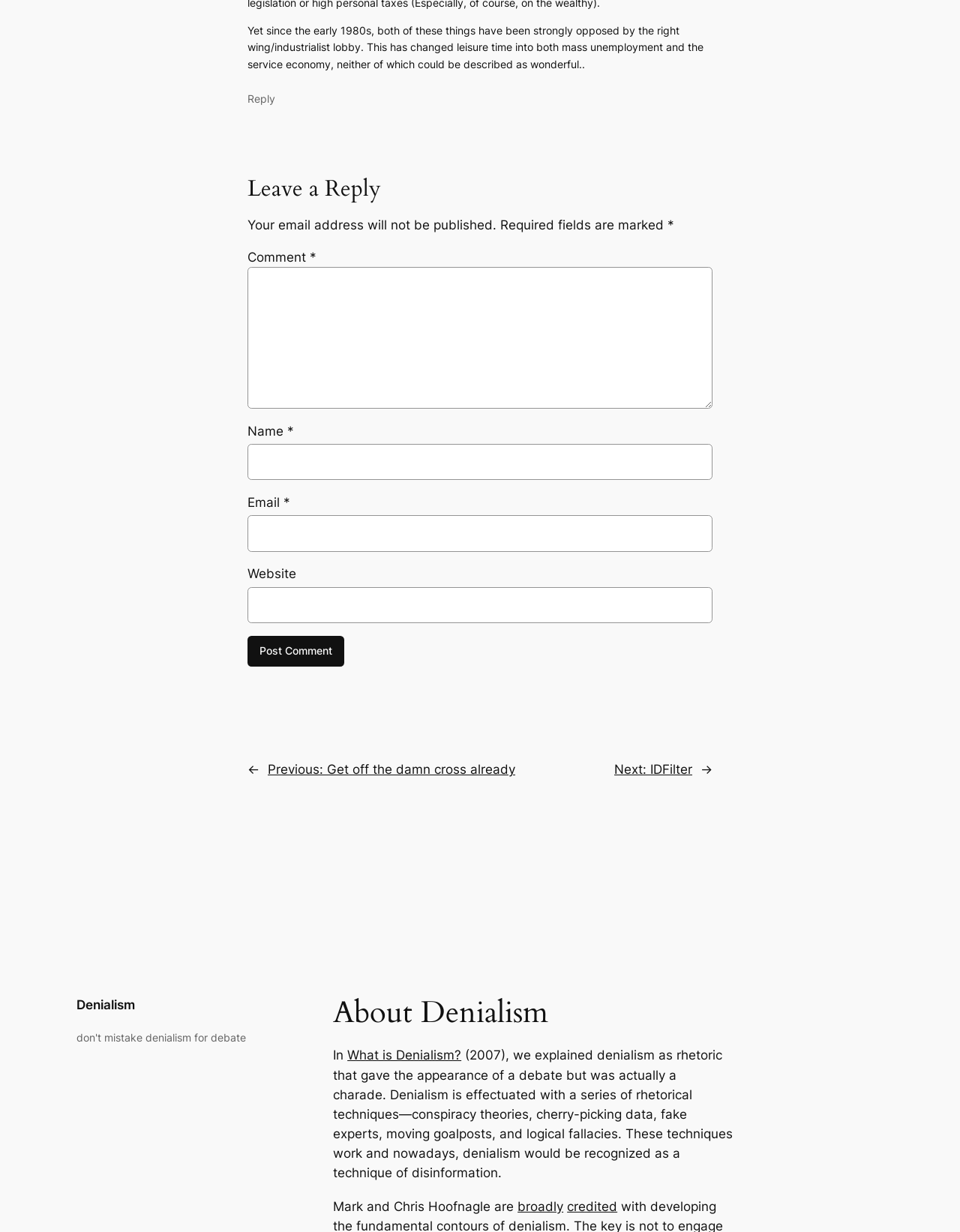Can you find the bounding box coordinates of the area I should click to execute the following instruction: "Search for something"?

None